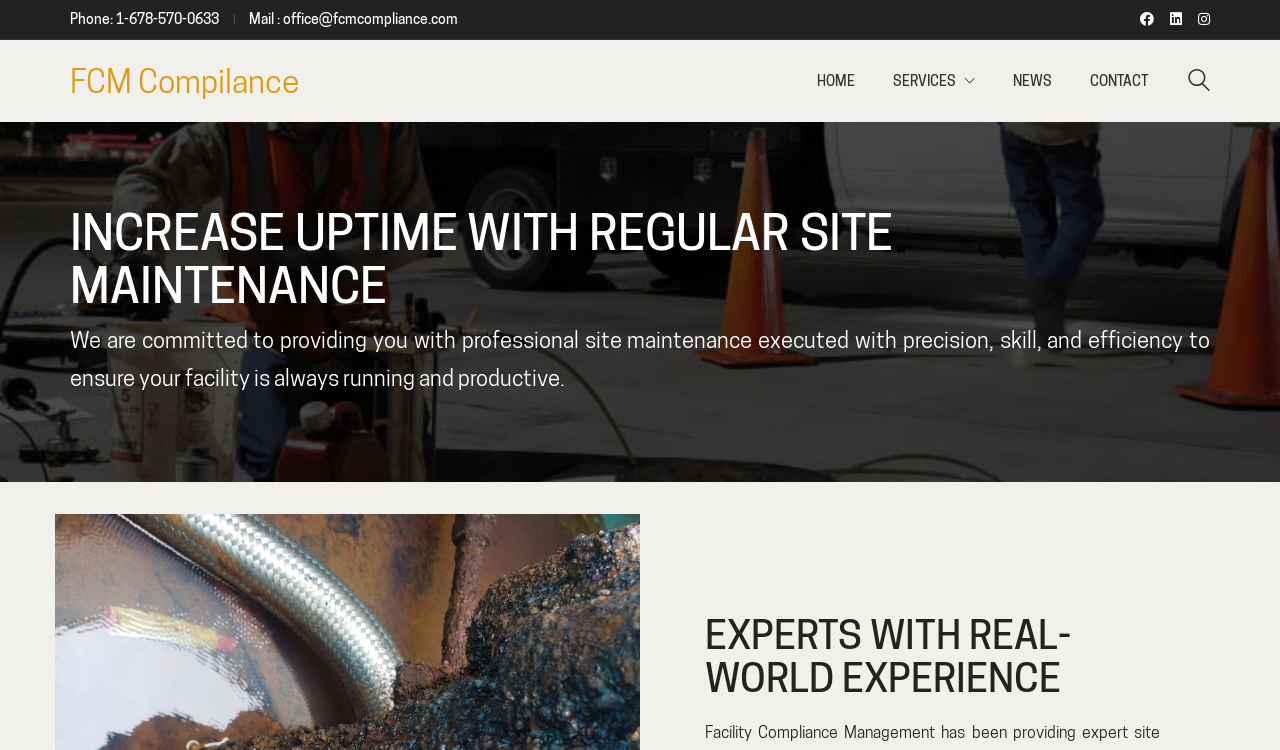Find the bounding box coordinates for the UI element that matches this description: ".st0{display:none;} .st1{display:inline;}".

[0.928, 0.092, 0.945, 0.129]